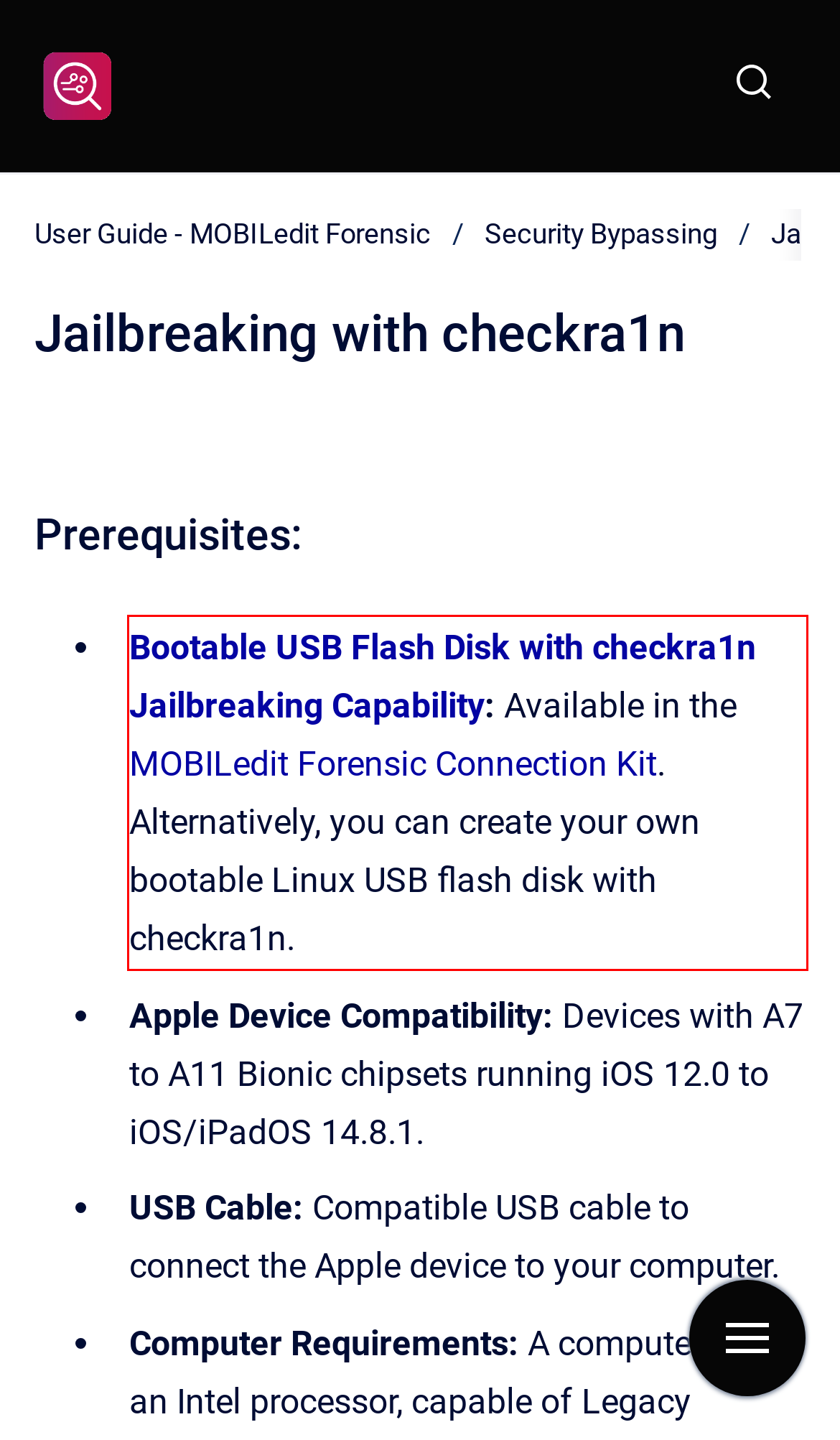Using the provided webpage screenshot, identify and read the text within the red rectangle bounding box.

Bootable USB Flash Disk with checkra1n Jailbreaking Capability: Available in the MOBILedit Forensic Connection Kit. Alternatively, you can create your own bootable Linux USB flash disk with checkra1n.